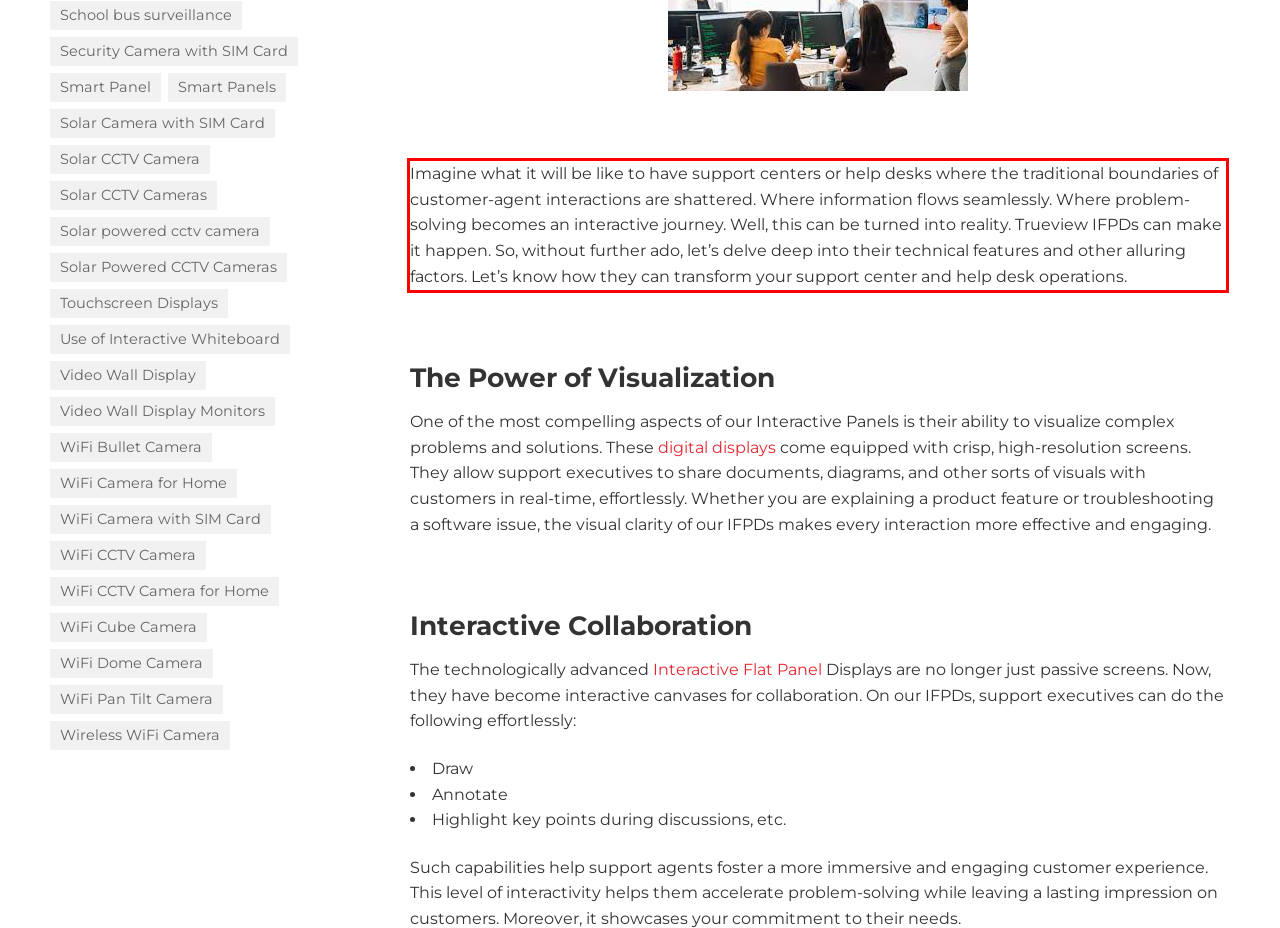You are provided with a screenshot of a webpage featuring a red rectangle bounding box. Extract the text content within this red bounding box using OCR.

Imagine what it will be like to have support centers or help desks where the traditional boundaries of customer-agent interactions are shattered. Where information flows seamlessly. Where problem-solving becomes an interactive journey. Well, this can be turned into reality. Trueview IFPDs can make it happen. So, without further ado, let’s delve deep into their technical features and other alluring factors. Let’s know how they can transform your support center and help desk operations.